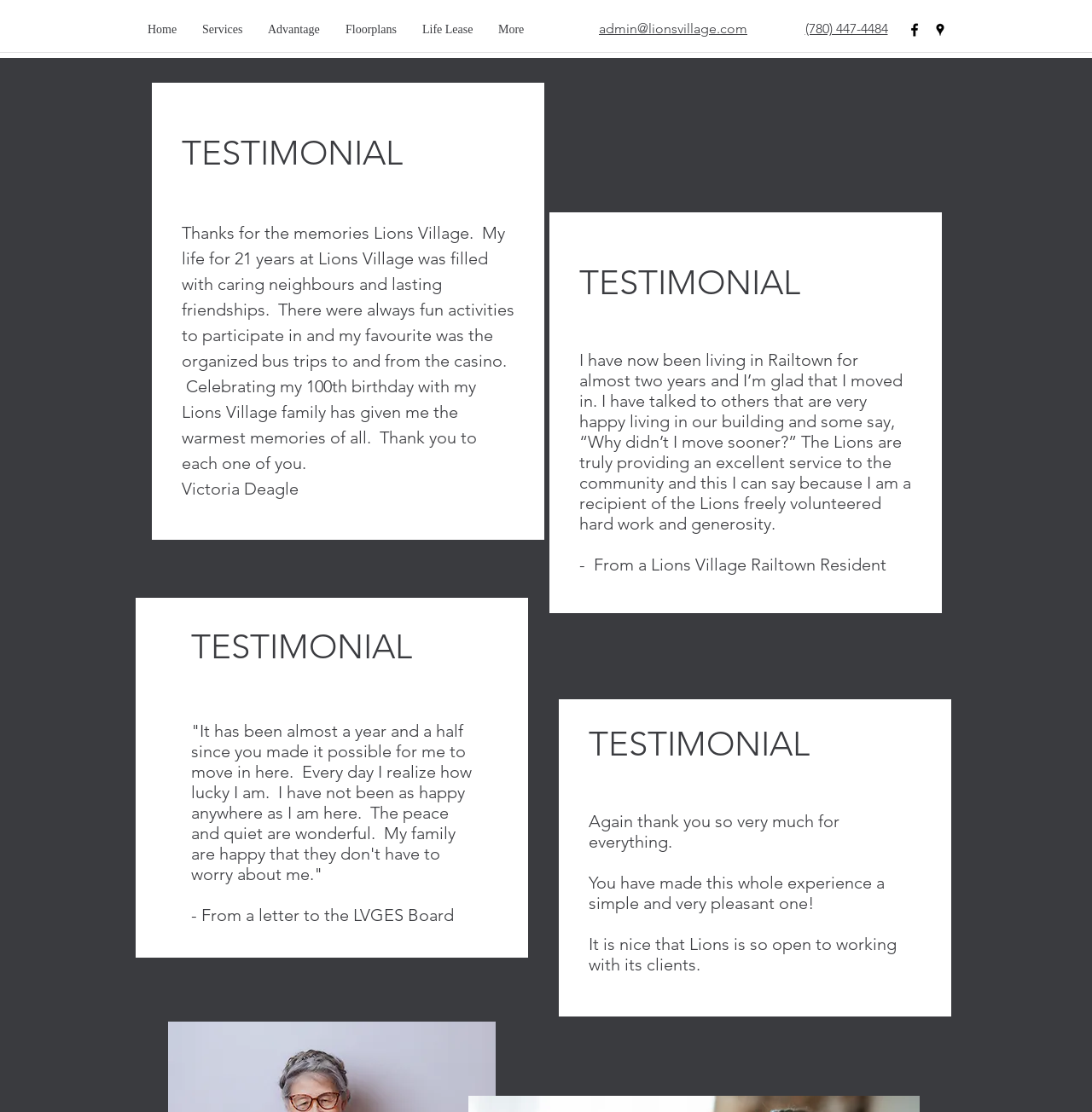Kindly respond to the following question with a single word or a brief phrase: 
What is the name of the resident who celebrated their 100th birthday?

Victoria Deagle